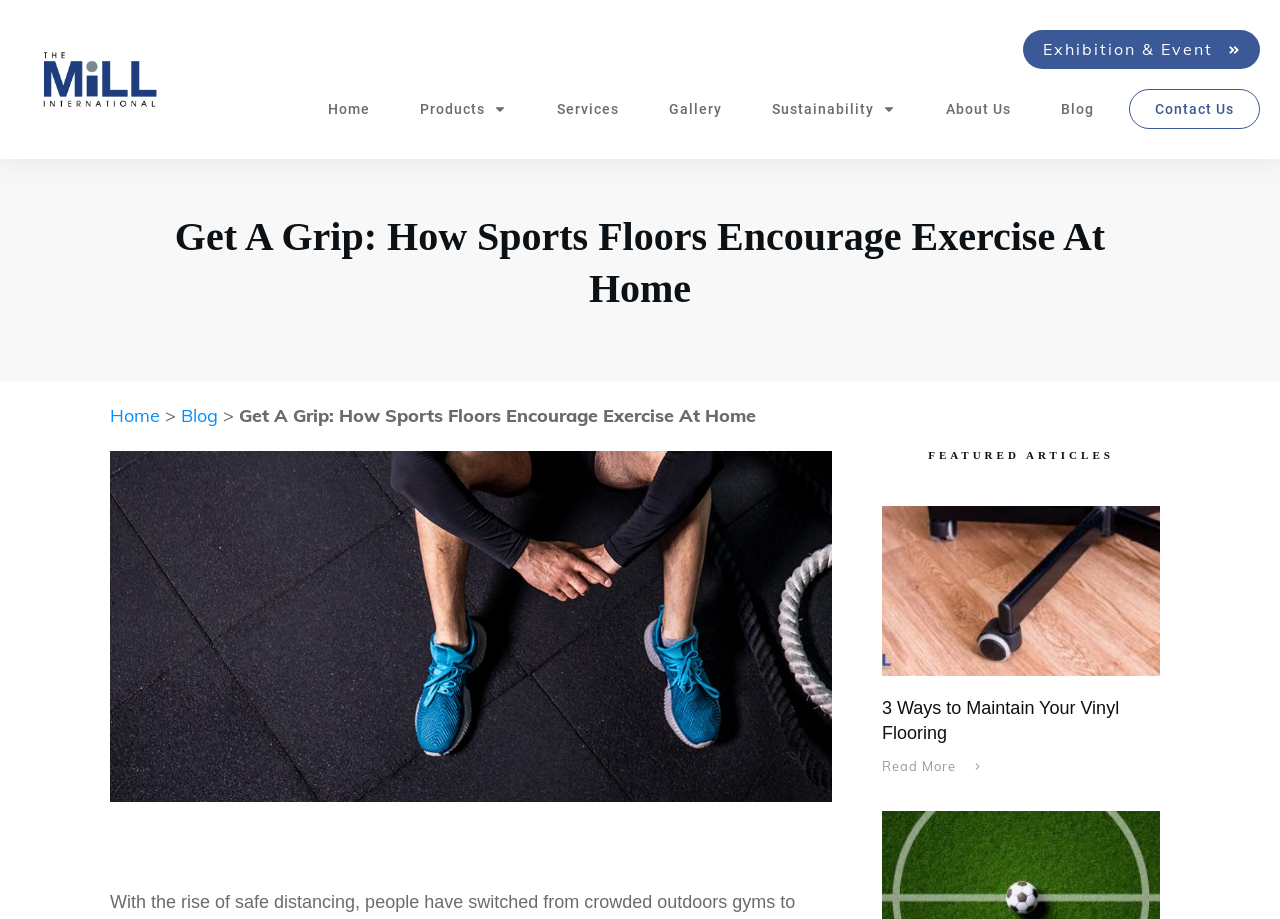Generate a thorough explanation of the webpage's elements.

The webpage is about promoting exercise at home, specifically highlighting the benefits of sports floors. At the top left corner, there is a logo of "The Mill International". Below the logo, there is a navigation menu with links to "Exhibition & Event", "Home", "Products", "Services", "Gallery", "Sustainability", "About Us", "Blog", and "Contact Us". 

The main content of the webpage is headed by a title "Get A Grip: How Sports Floors Encourage Exercise At Home", which is centered at the top of the page. Below the title, there is a section featuring articles, with a heading "FEATURED ARTICLES" on the right side. The main article is about exercising at home, with a subheading "3 Ways to Maintain Your Vinyl Flooring" and a "Read More" link at the bottom. 

On the right side of the page, there are links to the same article, "Get A Grip: How Sports Floors Encourage Exercise At Home", and a link to "Home" with a ">" symbol next to it. At the bottom of the page, there is a small text "Get A Grip: How Sports Floors Encourage Exercise At Home" and a small icon.